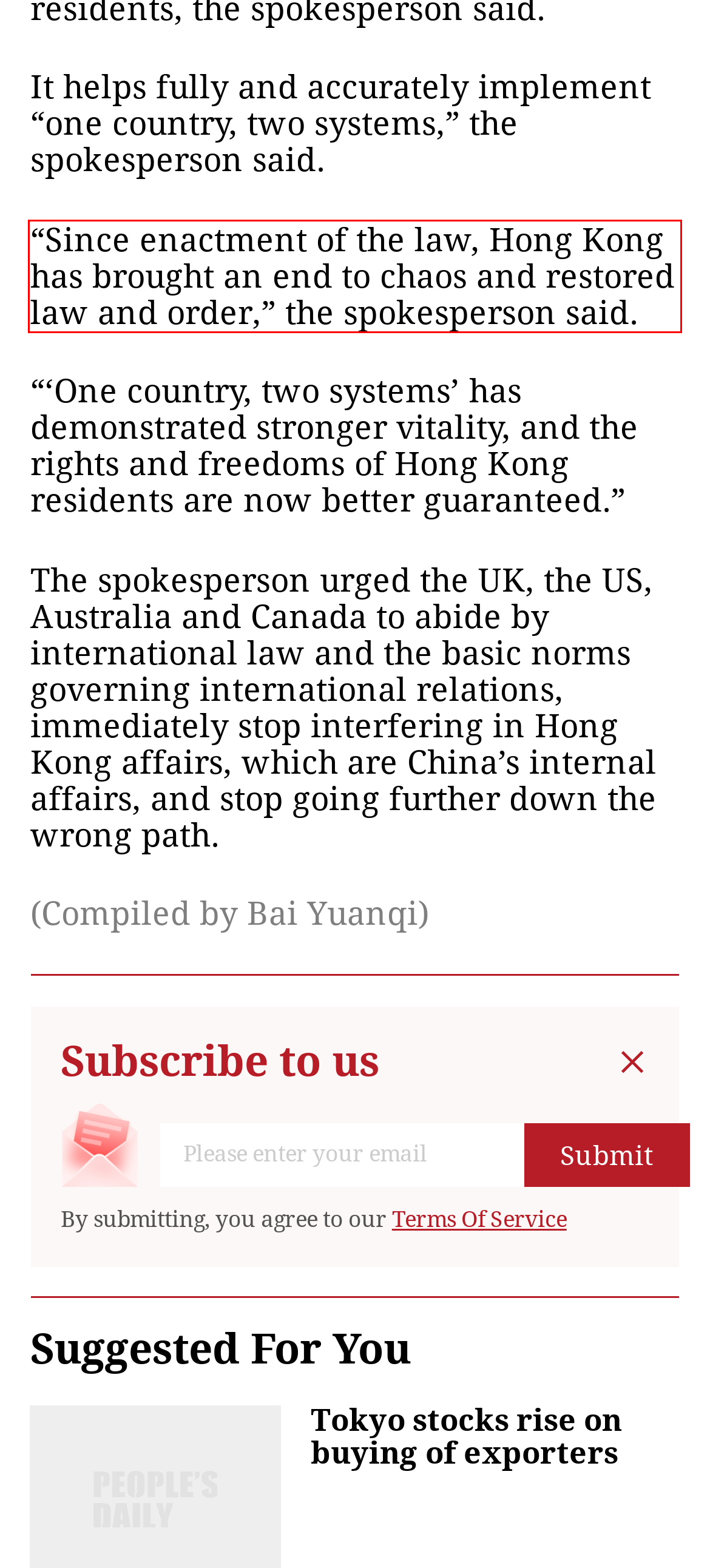Please extract the text content from the UI element enclosed by the red rectangle in the screenshot.

“Since enactment of the law, Hong Kong has brought an end to chaos and restored law and order,” the spokesperson said.